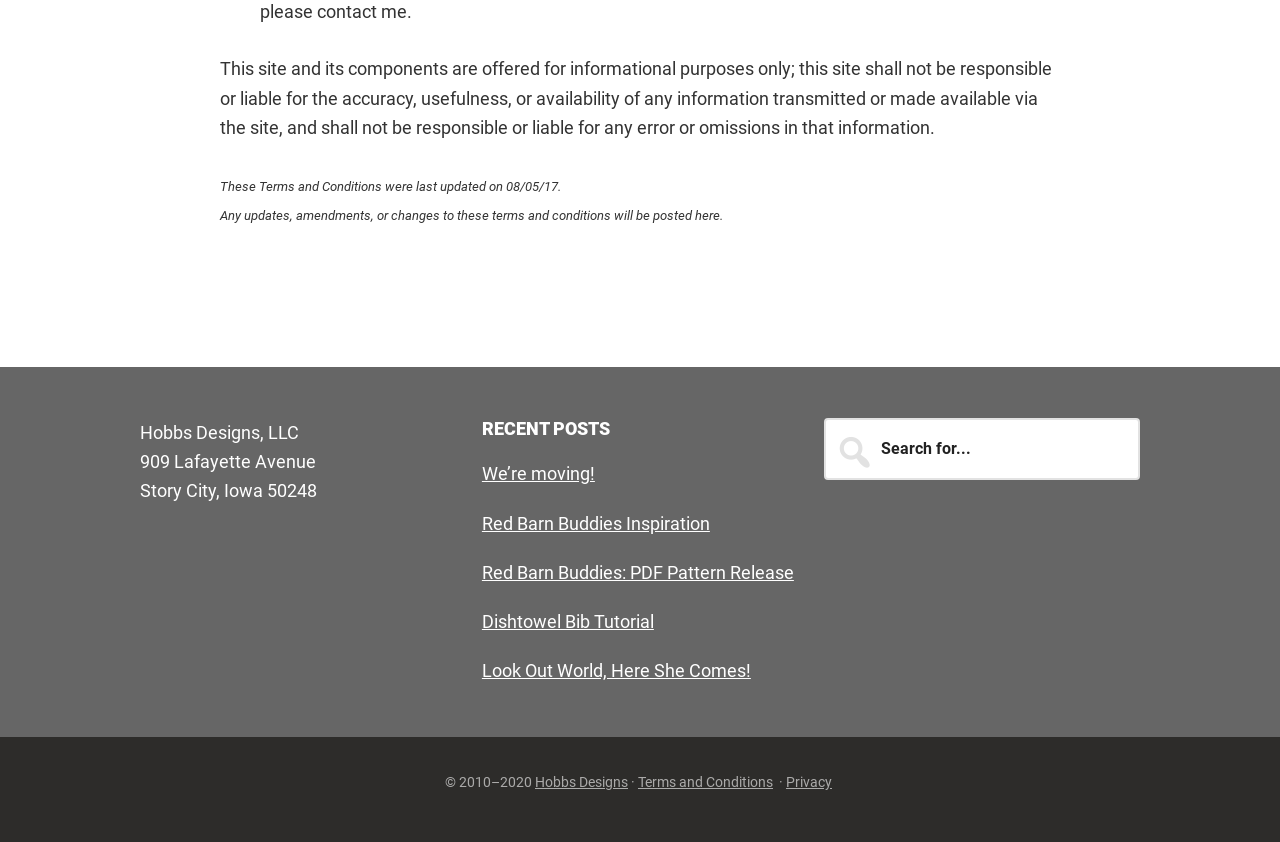Identify the bounding box coordinates of the clickable region required to complete the instruction: "Search for something". The coordinates should be given as four float numbers within the range of 0 and 1, i.e., [left, top, right, bottom].

[0.644, 0.496, 0.891, 0.57]